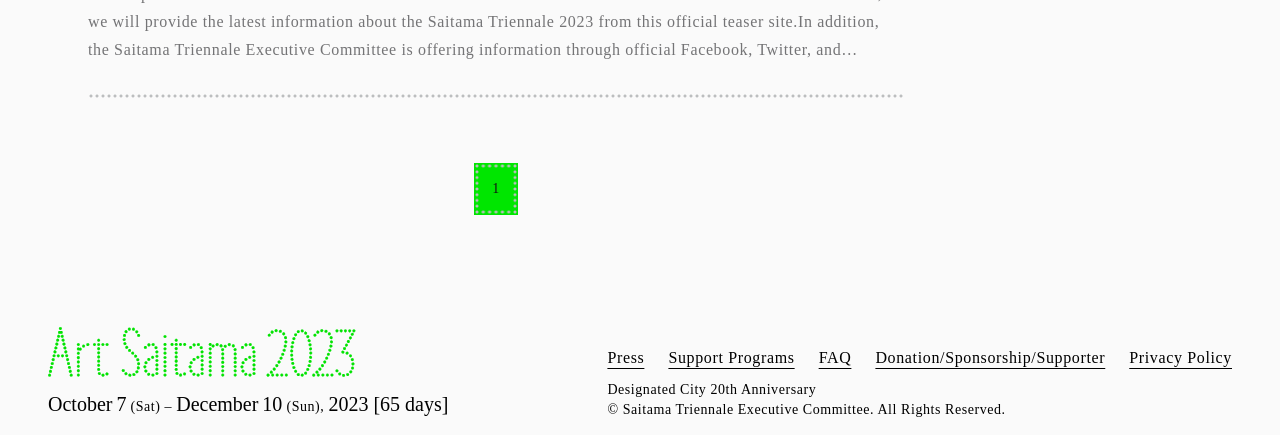Answer the question in a single word or phrase:
What is the copyright information?

Saitama Triennale Executive Committee